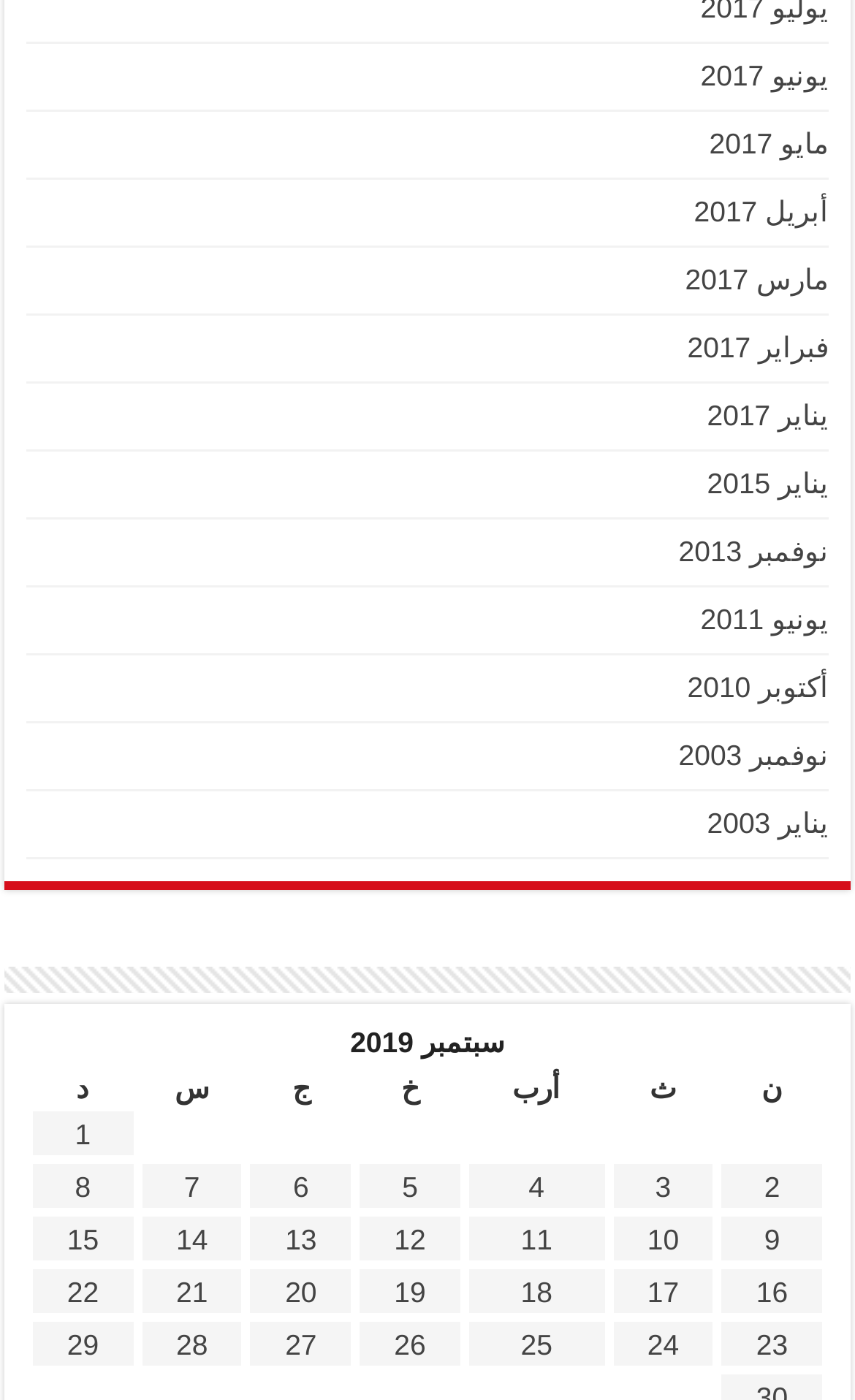Identify the bounding box for the UI element specified in this description: "27". The coordinates must be four float numbers between 0 and 1, formatted as [left, top, right, bottom].

[0.333, 0.949, 0.371, 0.973]